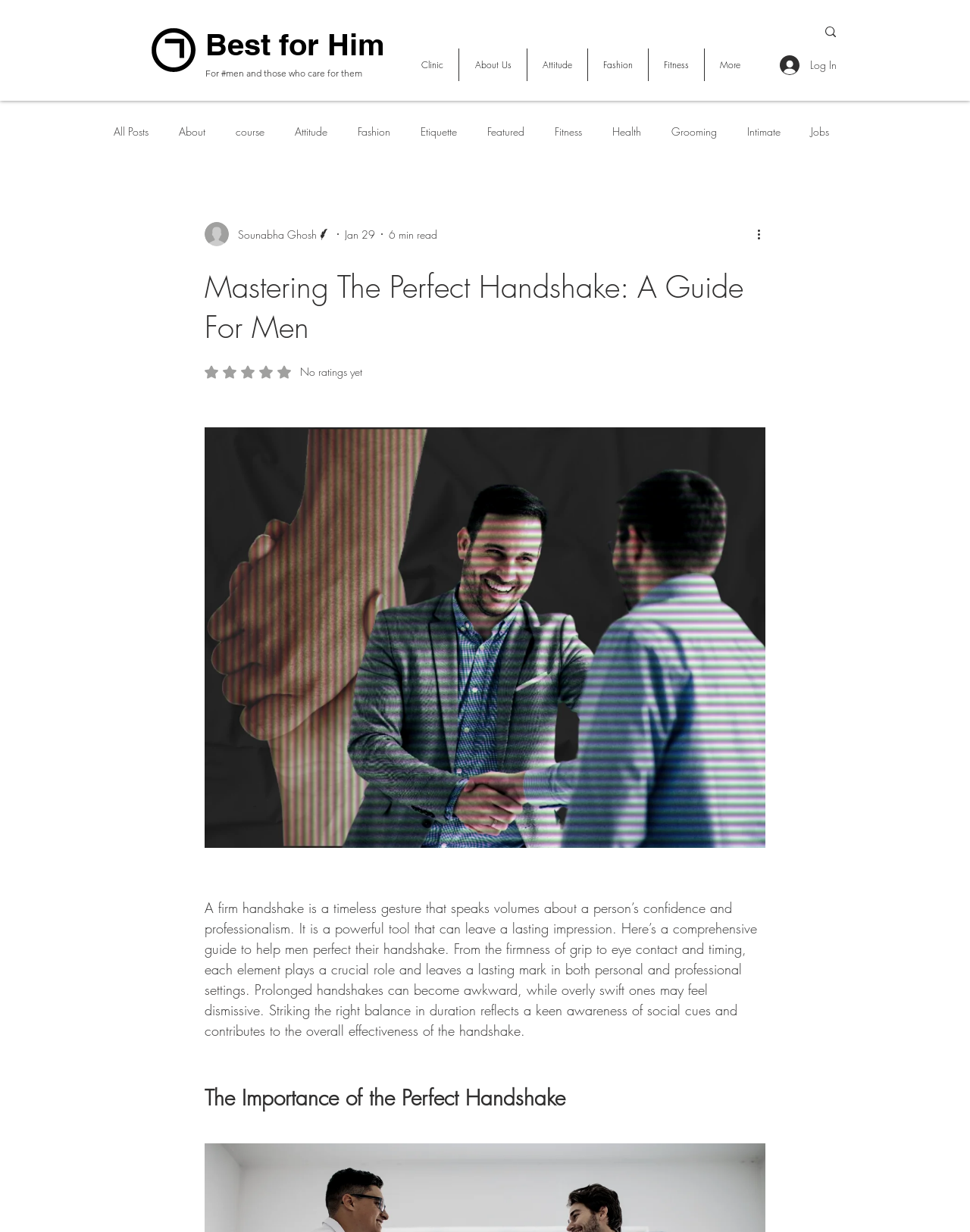Determine the bounding box coordinates of the element's region needed to click to follow the instruction: "Click on the 'More' dropdown". Provide these coordinates as four float numbers between 0 and 1, formatted as [left, top, right, bottom].

[0.727, 0.039, 0.779, 0.066]